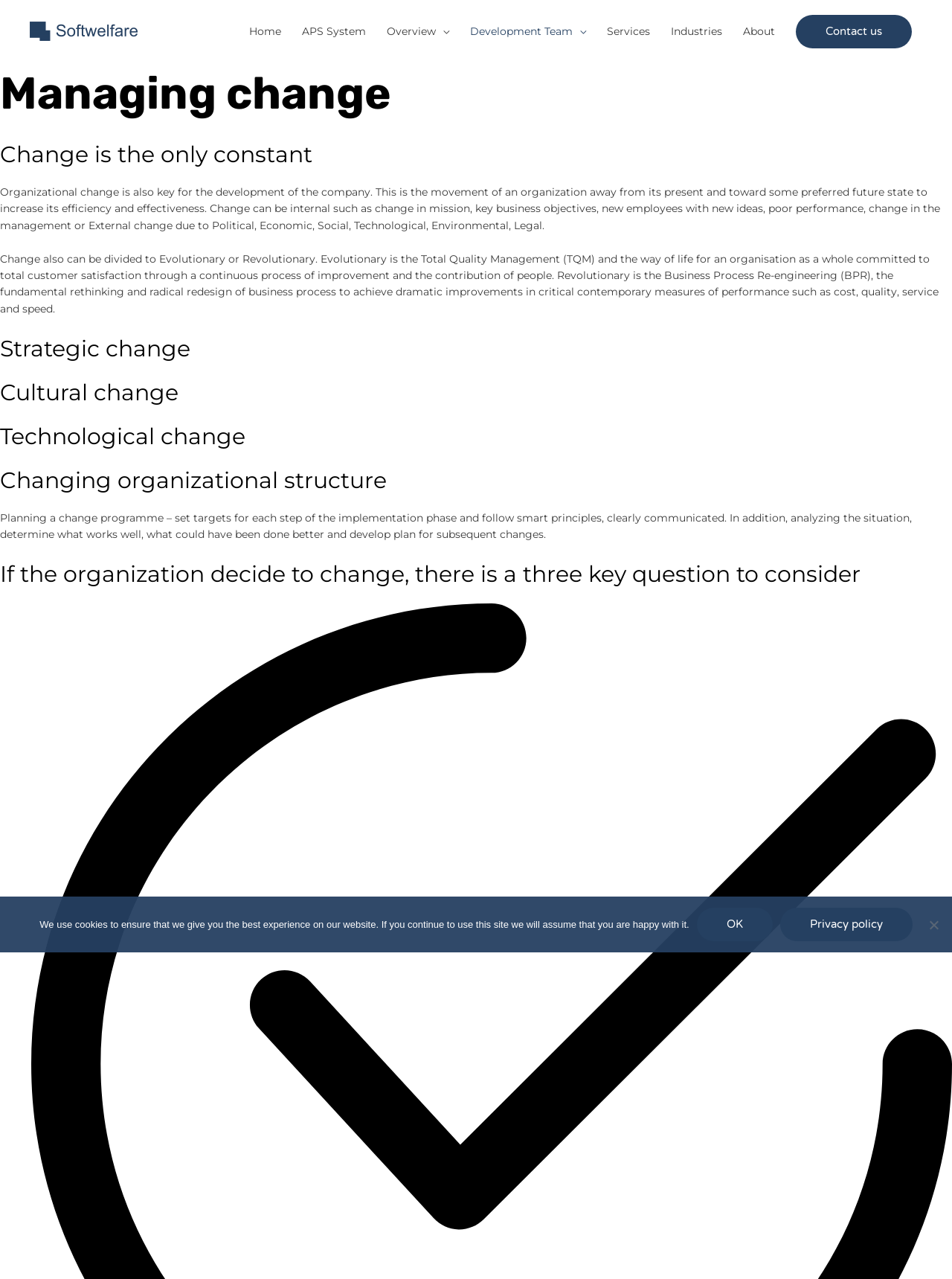Provide a thorough and detailed response to the question by examining the image: 
What is the purpose of organizational change?

According to the webpage, organizational change is necessary to increase the efficiency and effectiveness of a company, and it can be achieved through internal or external changes.